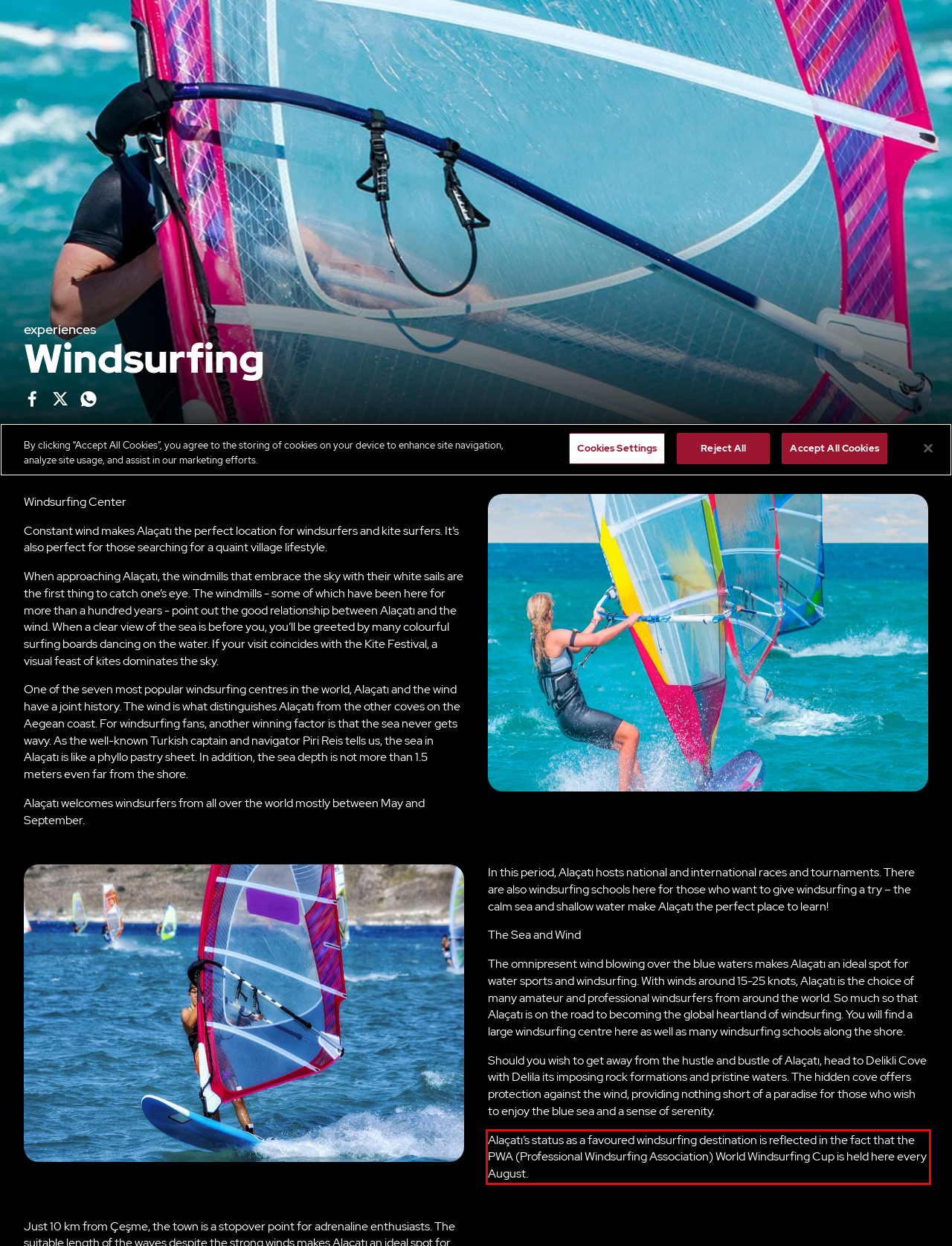Please examine the webpage screenshot and extract the text within the red bounding box using OCR.

Alaçatı’s status as a favoured windsurfing destination is reflected in the fact that the PWA (Professional Windsurfing Association) World Windsurfing Cup is held here every August.